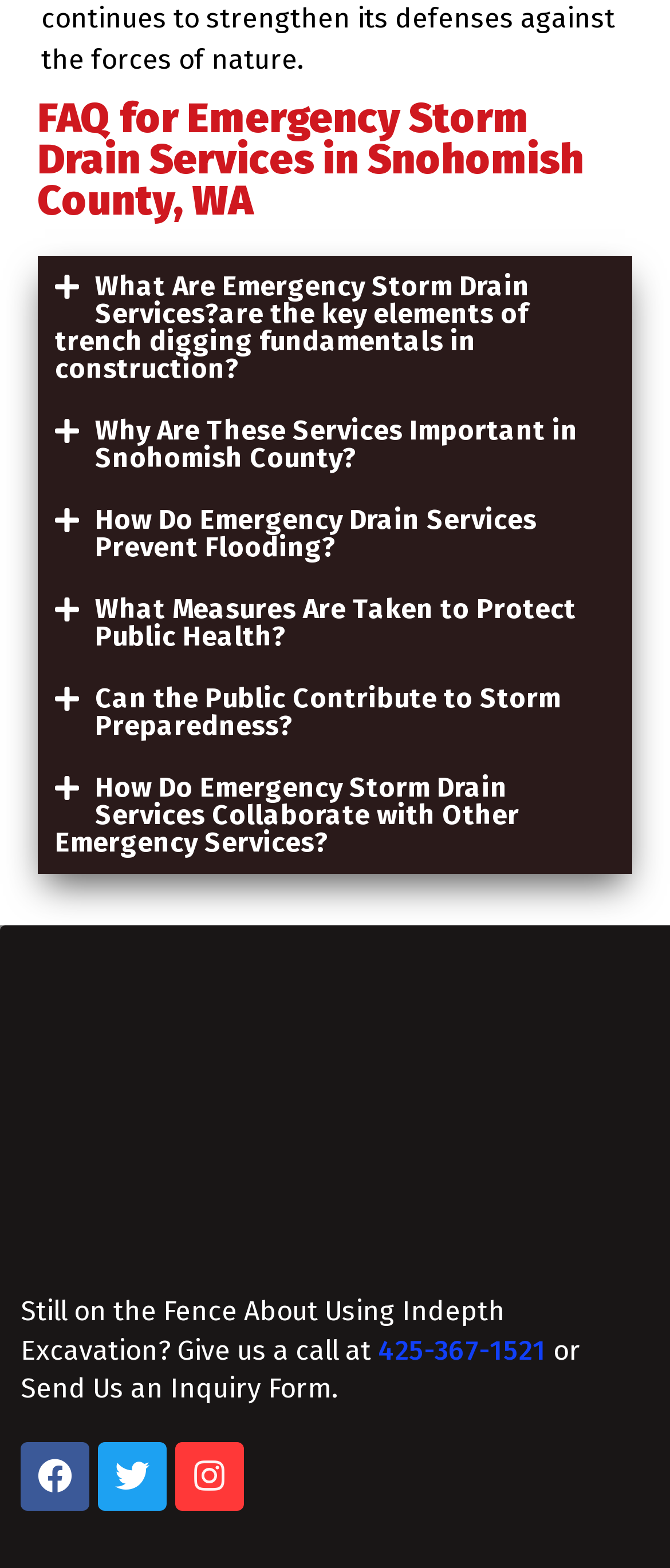Using details from the image, please answer the following question comprehensively:
What is the purpose of the Emergency Storm Drain Services?

Based on the content of the button 'How Do Emergency Drain Services Prevent Flooding?', it can be inferred that one of the main purposes of the Emergency Storm Drain Services is to prevent flooding.